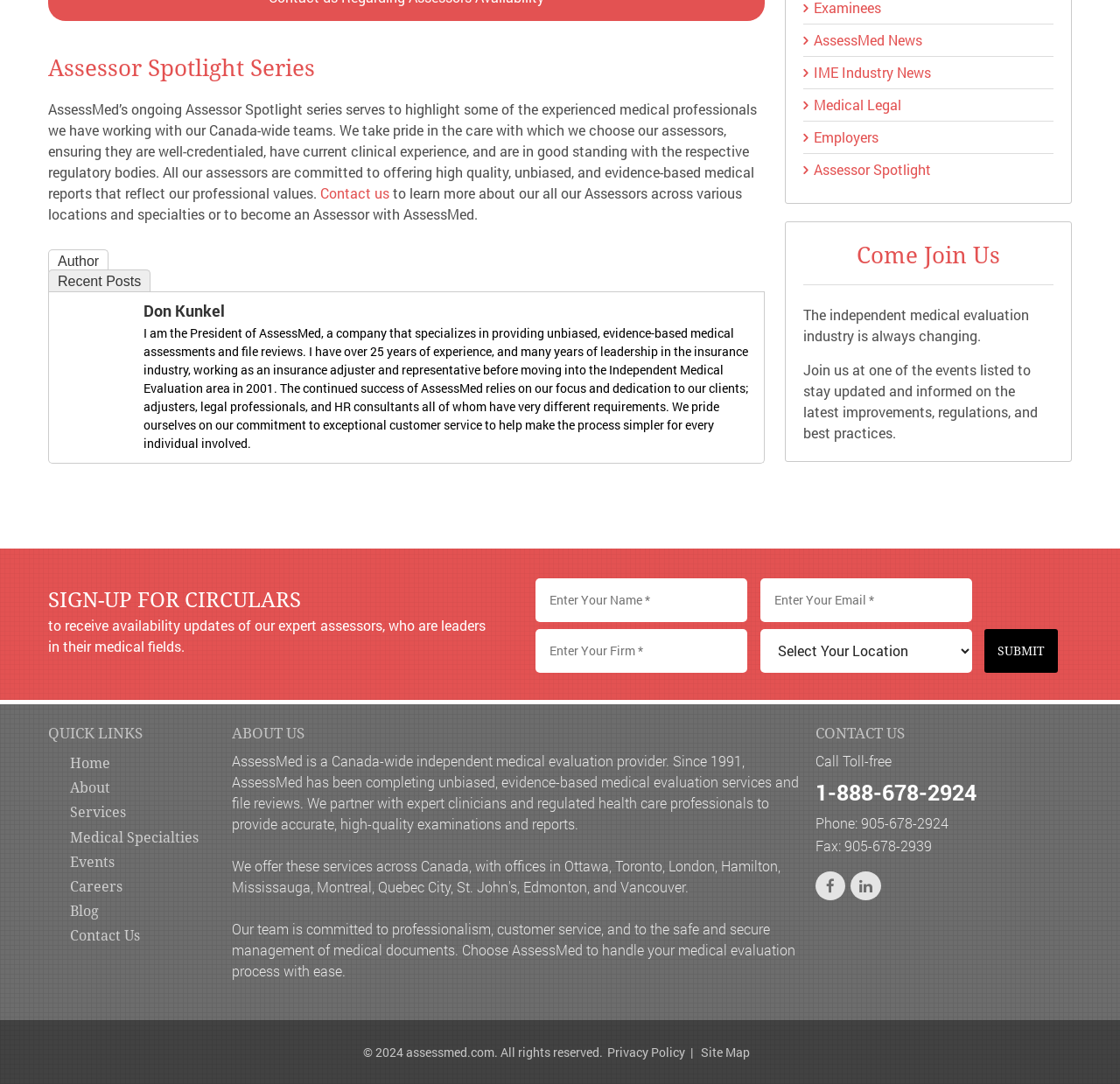Answer the question with a single word or phrase: 
How many links are there in the 'QUICK LINKS' section?

9